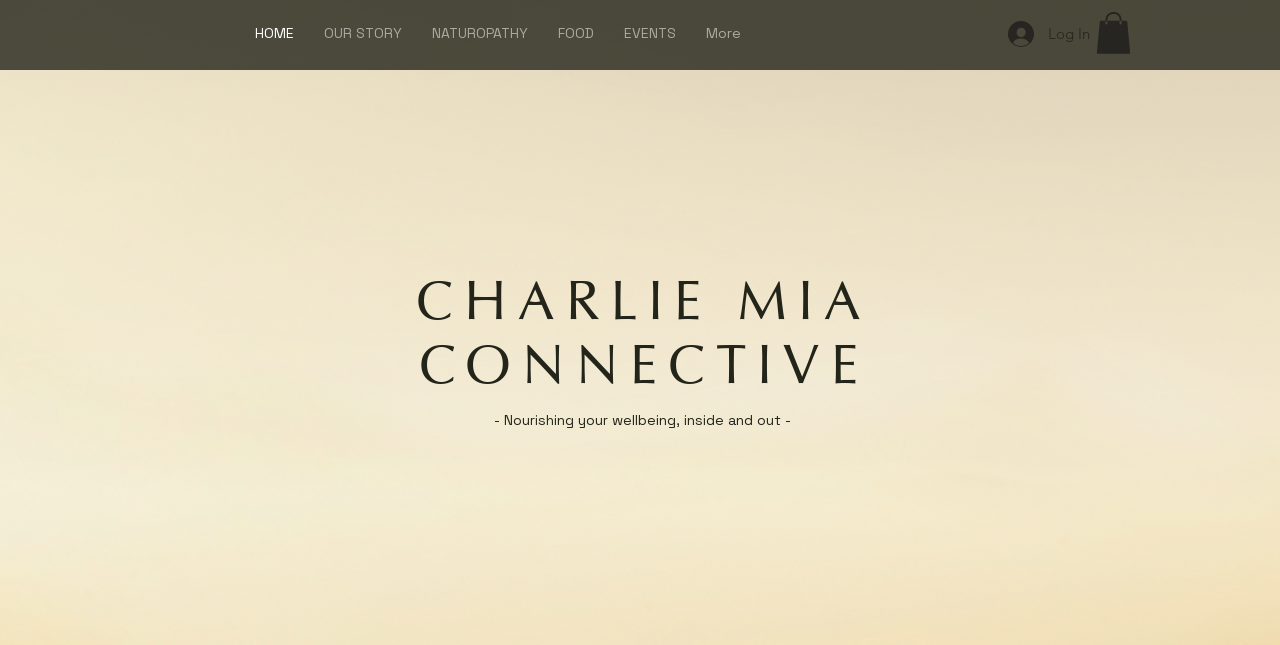Present a detailed account of what is displayed on the webpage.

The webpage is about Charlie Mia Connective, a platform focused on nourishing well-being, inside and out. At the top left of the page, there is a navigation menu with six links: HOME, OUR STORY, NATUROPATHY, FOOD, EVENTS, and More. These links are aligned horizontally and take up about half of the top section of the page.

To the right of the navigation menu, there are two buttons: an unnamed button with an image, and a "Log In" button. The "Log In" button is accompanied by a small image.

Below the top section, there is a large heading that reads "CHARLIE MIA CONNECTIVE" in bold font. This heading is centered and takes up a significant portion of the page.

Under the heading, there is a brief description that says "- Nourishing your wellbeing, inside and out -". This text is centered and positioned below the heading.

There are no other prominent UI elements or text on the page, suggesting a clean and minimalistic design.